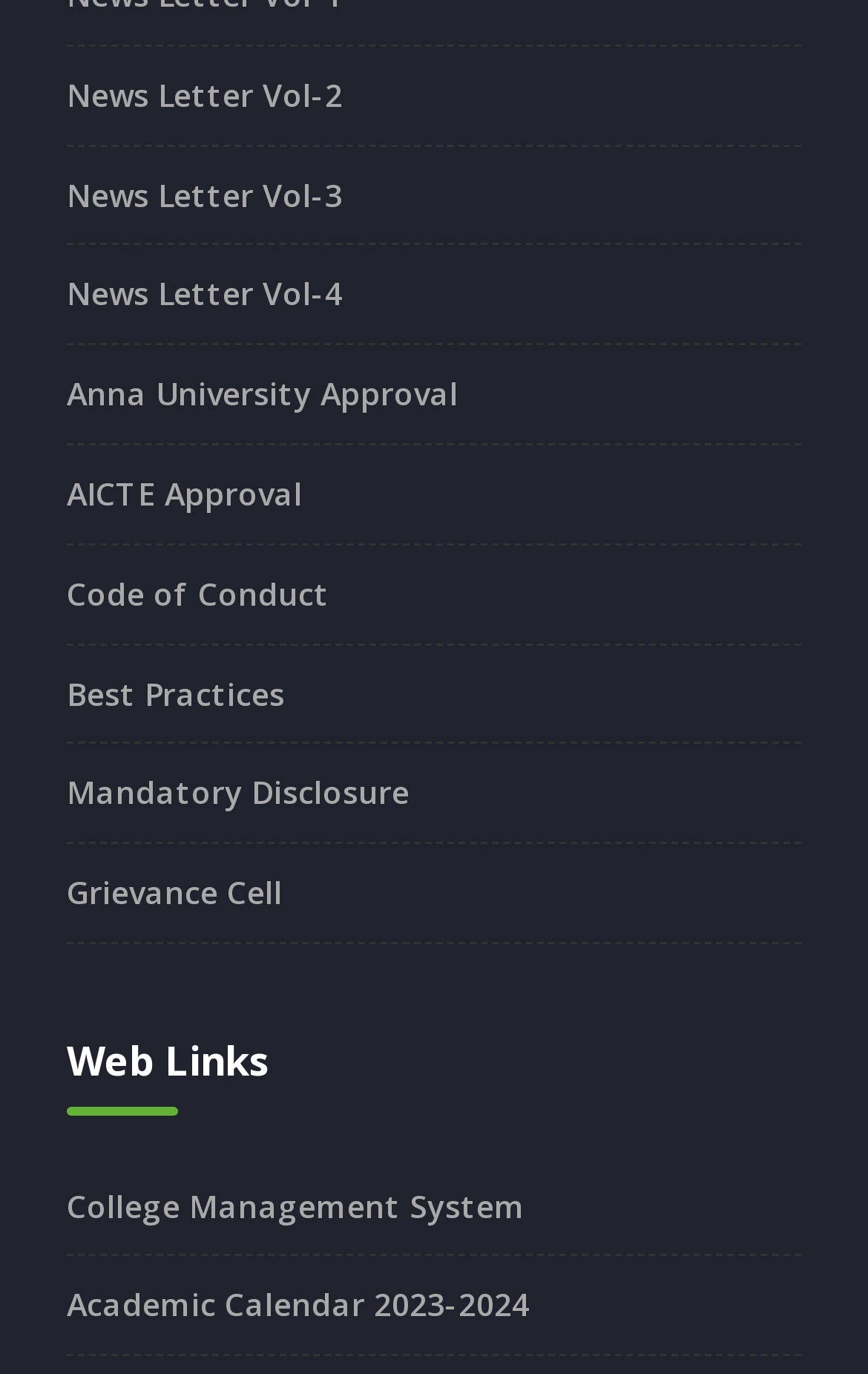How many approval links are there?
Please give a detailed answer to the question using the information shown in the image.

There are two approval links, 'Anna University Approval' and 'AICTE Approval', which are located near the top of the webpage with bounding box coordinates of [0.077, 0.271, 0.528, 0.302] and [0.077, 0.344, 0.349, 0.374] respectively.